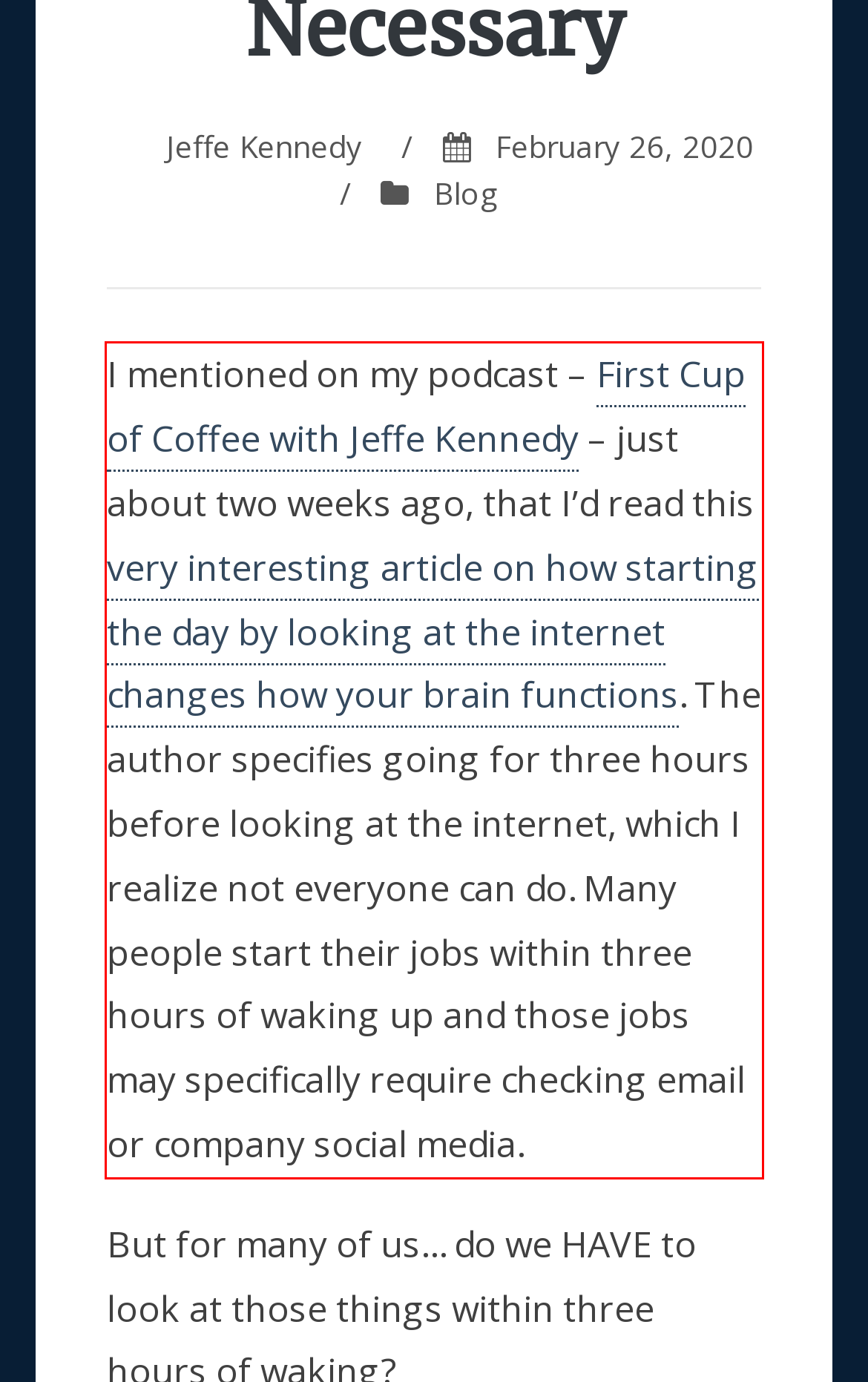In the screenshot of the webpage, find the red bounding box and perform OCR to obtain the text content restricted within this red bounding box.

I mentioned on my podcast – First Cup of Coffee with Jeffe Kennedy – just about two weeks ago, that I’d read this very interesting article on how starting the day by looking at the internet changes how your brain functions. The author specifies going for three hours before looking at the internet, which I realize not everyone can do. Many people start their jobs within three hours of waking up and those jobs may specifically require checking email or company social media.